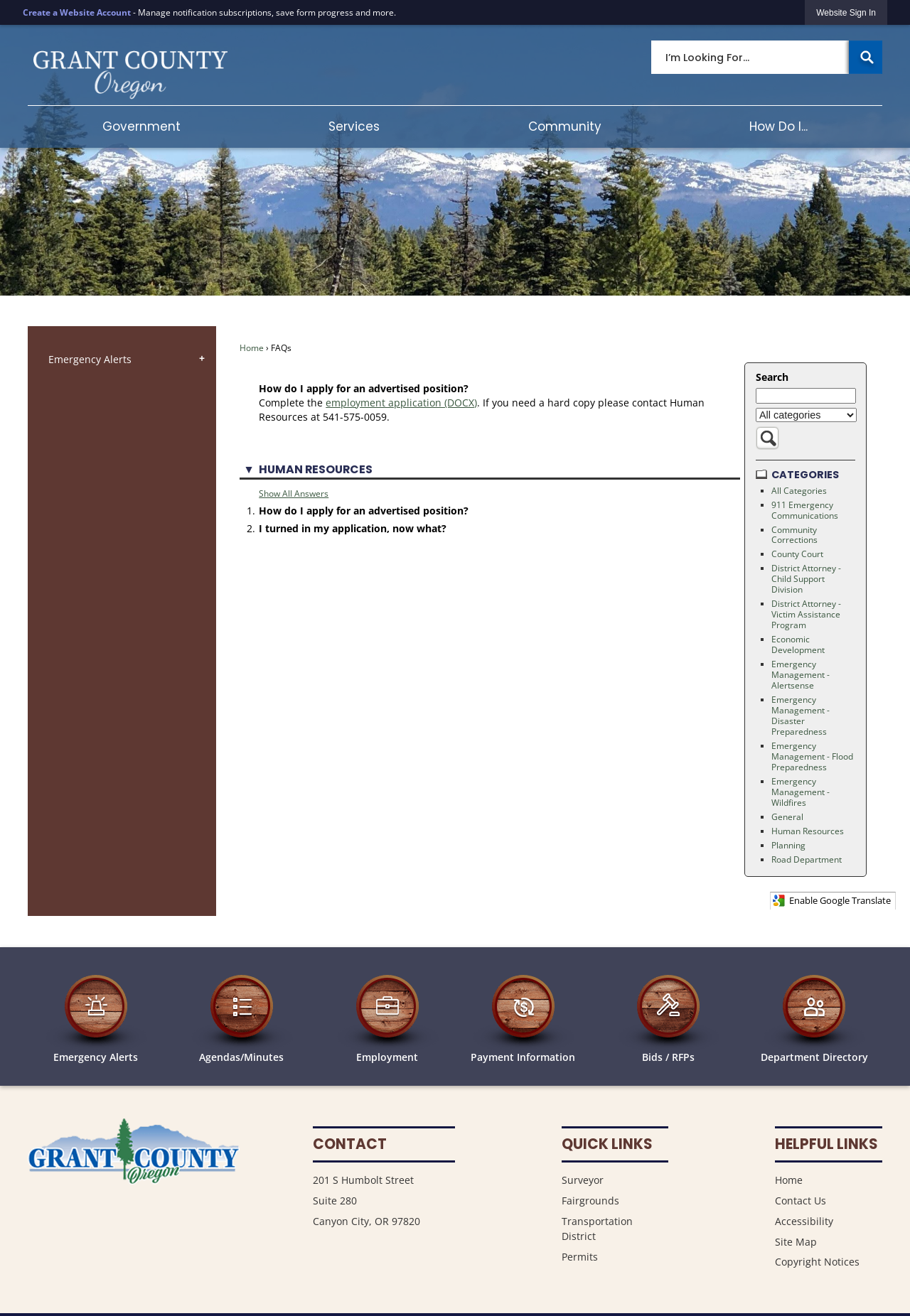Please identify the bounding box coordinates of the element that needs to be clicked to perform the following instruction: "Show All Answers".

[0.285, 0.371, 0.361, 0.379]